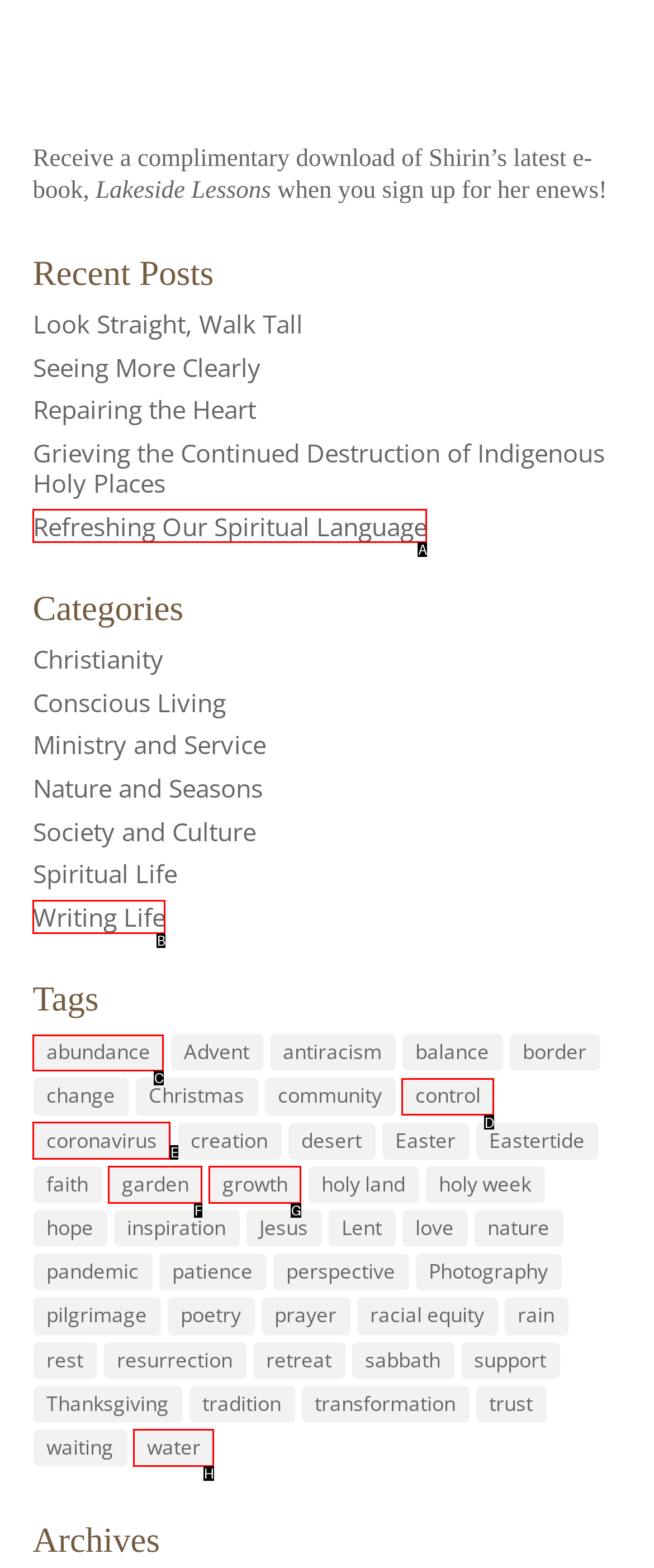Select the proper UI element to click in order to perform the following task: View posts tagged with 'abundance'. Indicate your choice with the letter of the appropriate option.

C